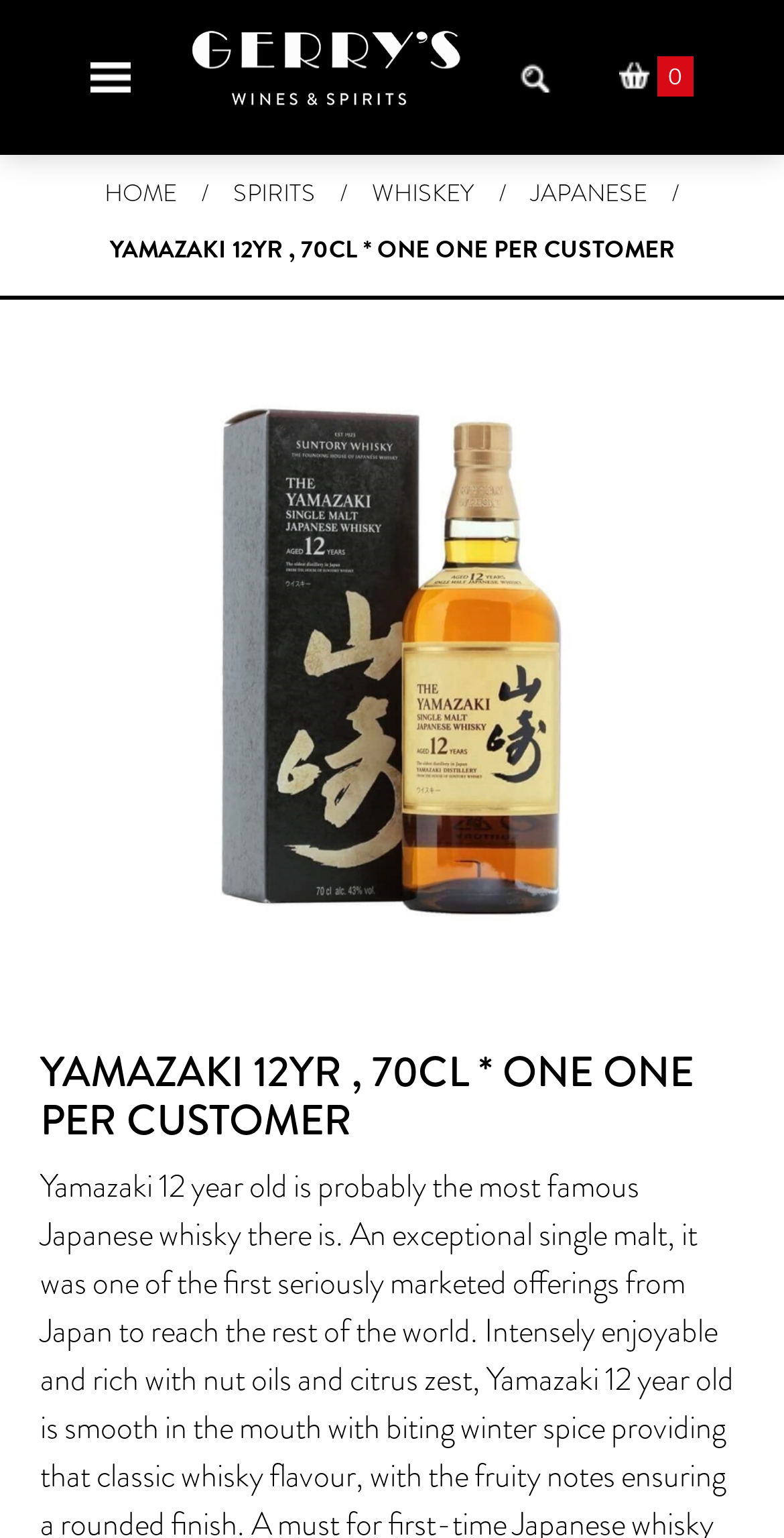Find and extract the text of the primary heading on the webpage.

YAMAZAKI 12YR , 70CL * ONE ONE PER CUSTOMER